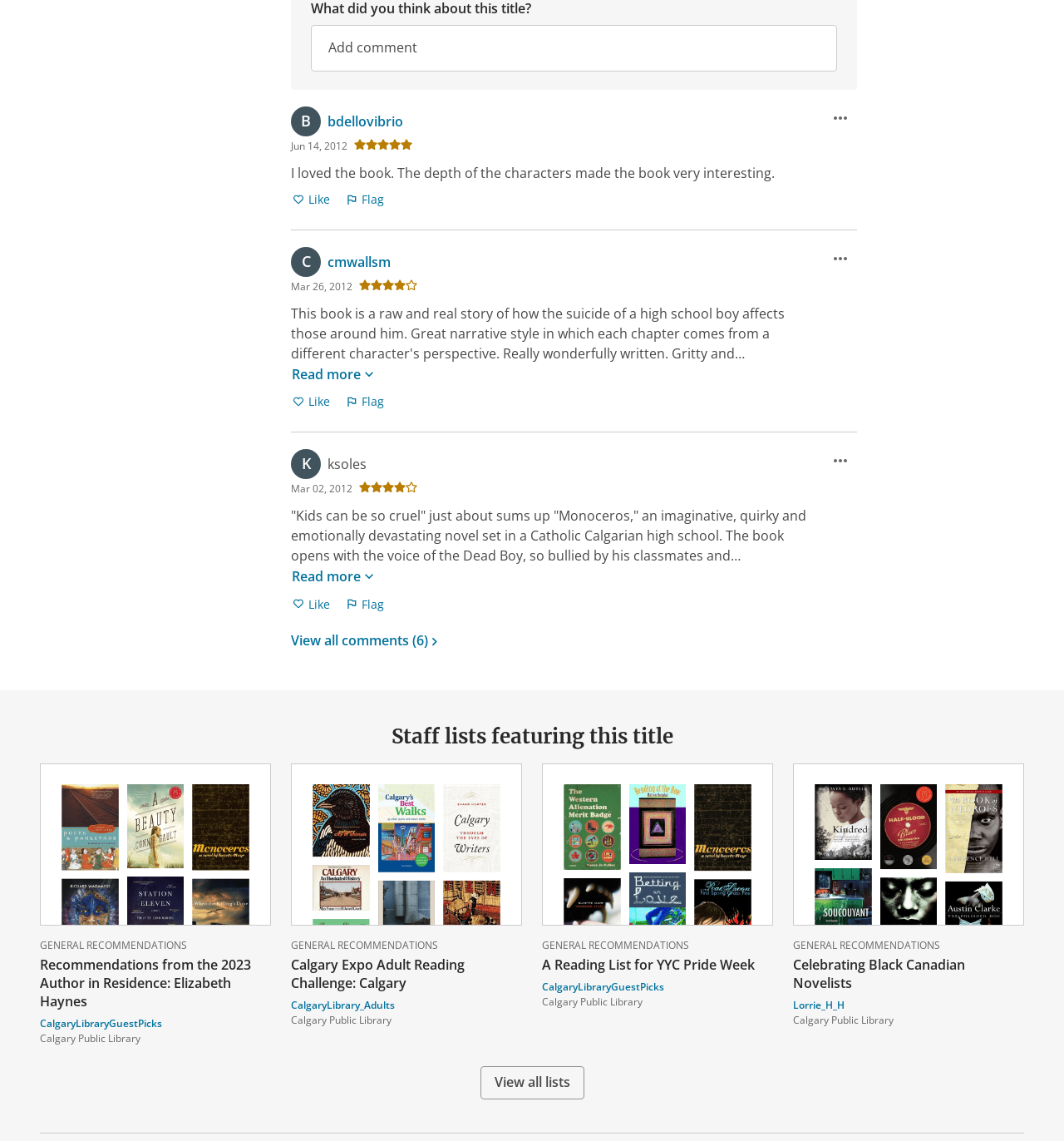Extract the bounding box coordinates for the UI element described by the text: "FlagFlag this comment". The coordinates should be in the form of [left, top, right, bottom] with values between 0 and 1.

[0.323, 0.518, 0.362, 0.541]